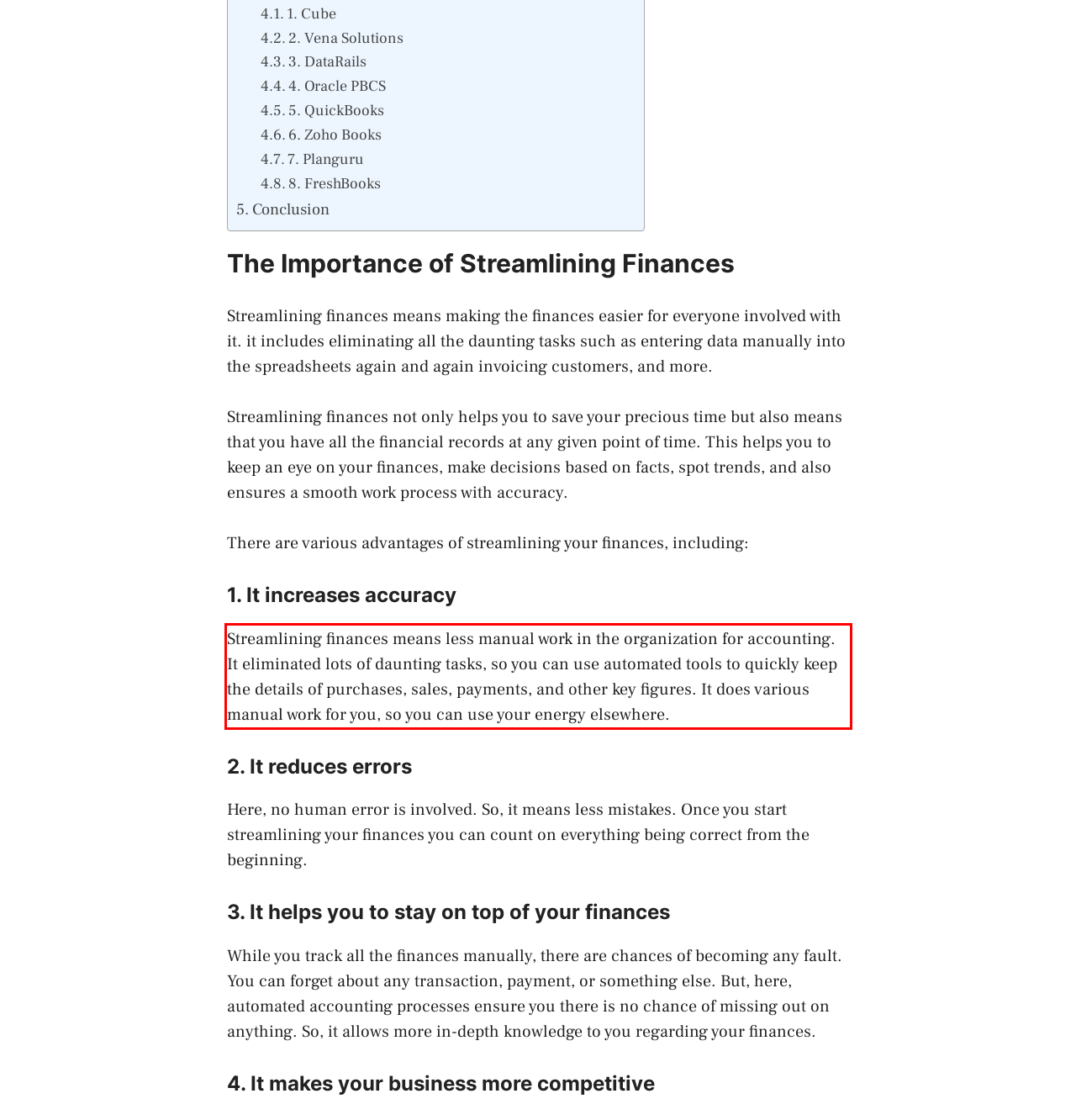Please look at the webpage screenshot and extract the text enclosed by the red bounding box.

Streamlining finances means less manual work in the organization for accounting. It eliminated lots of daunting tasks, so you can use automated tools to quickly keep the details of purchases, sales, payments, and other key figures. It does various manual work for you, so you can use your energy elsewhere.